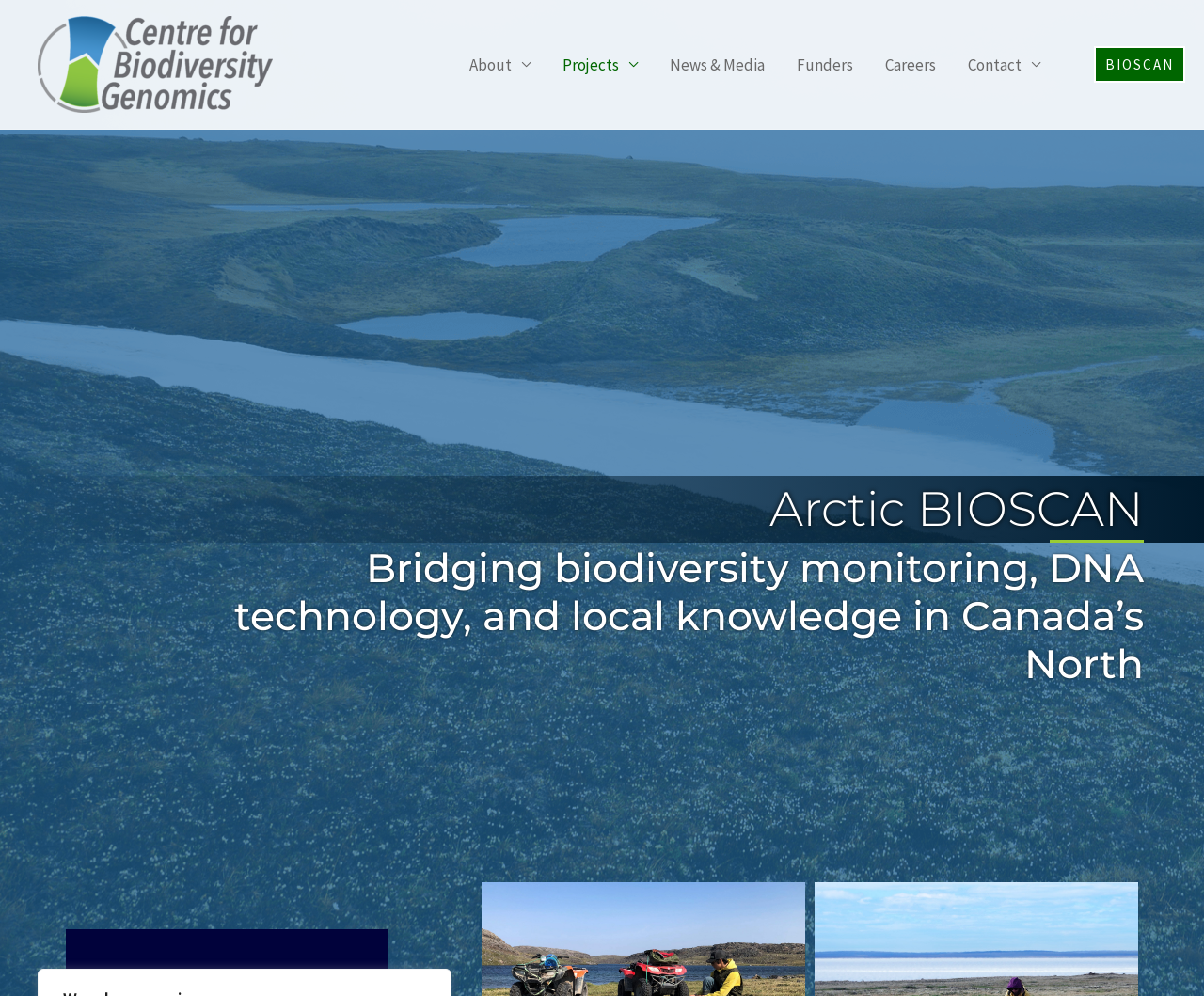How many navigation links are there? Refer to the image and provide a one-word or short phrase answer.

7